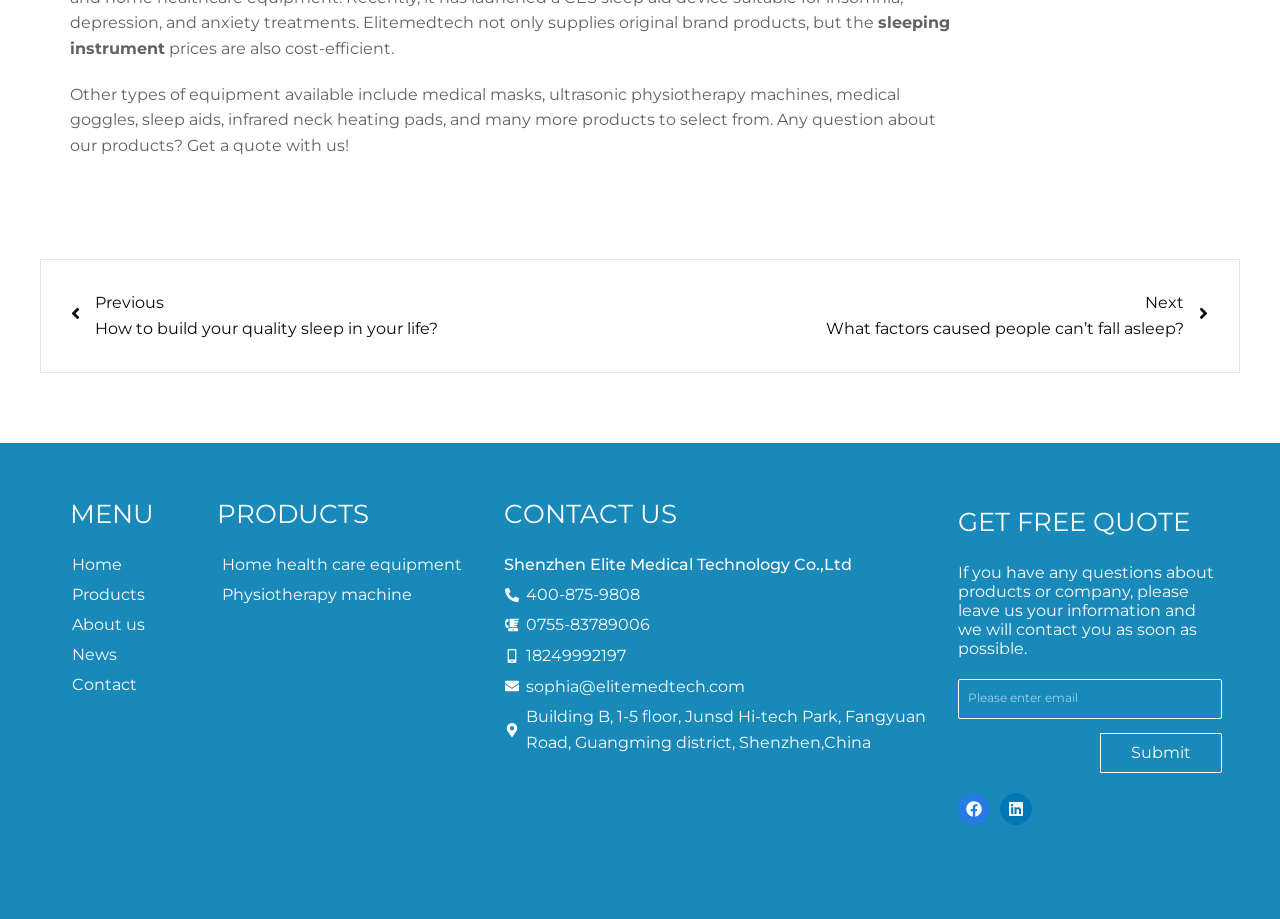Please specify the bounding box coordinates for the clickable region that will help you carry out the instruction: "Contact us".

[0.393, 0.541, 0.529, 0.576]